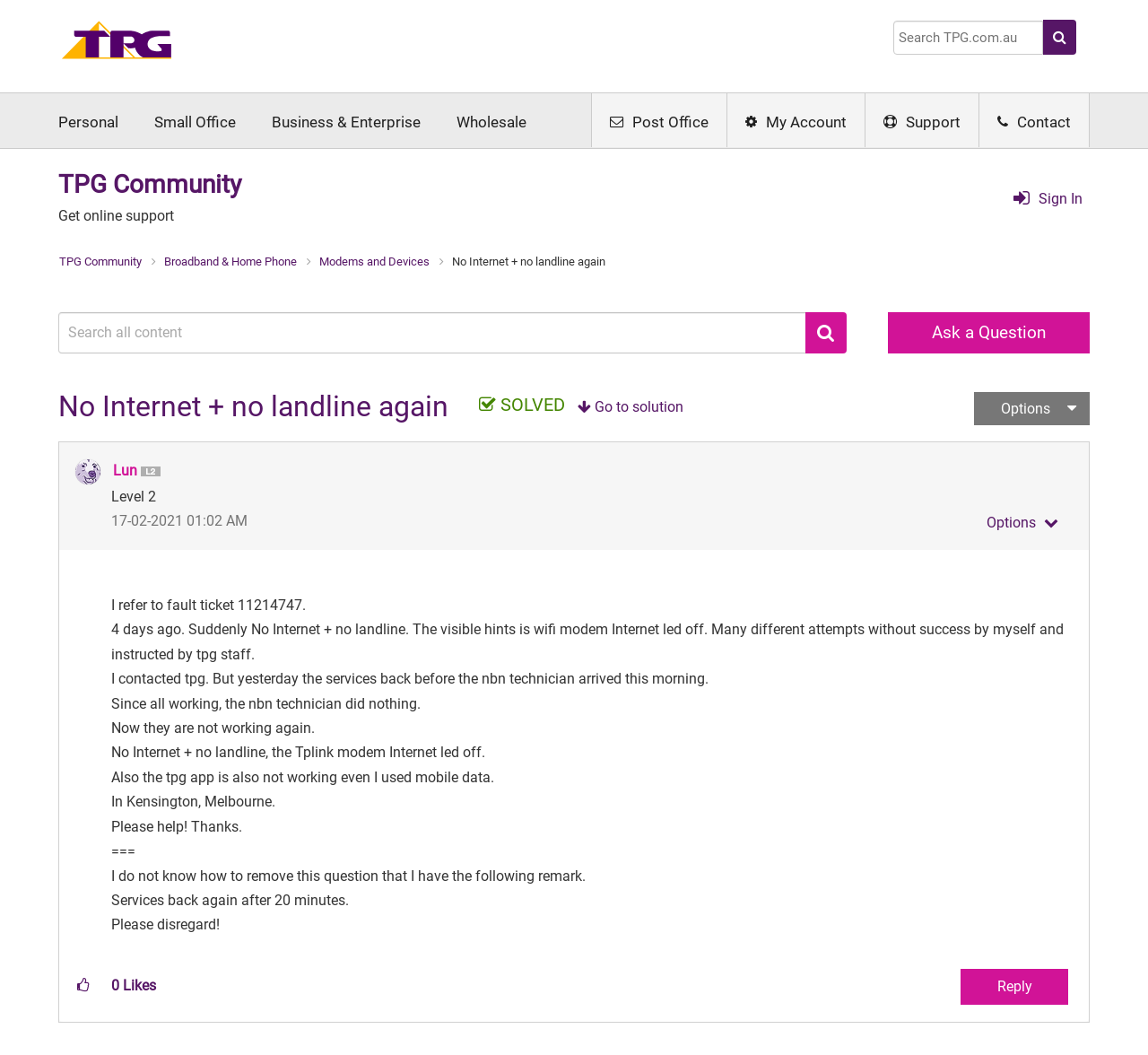Predict the bounding box for the UI component with the following description: "Modems and Devices".

[0.276, 0.241, 0.377, 0.254]